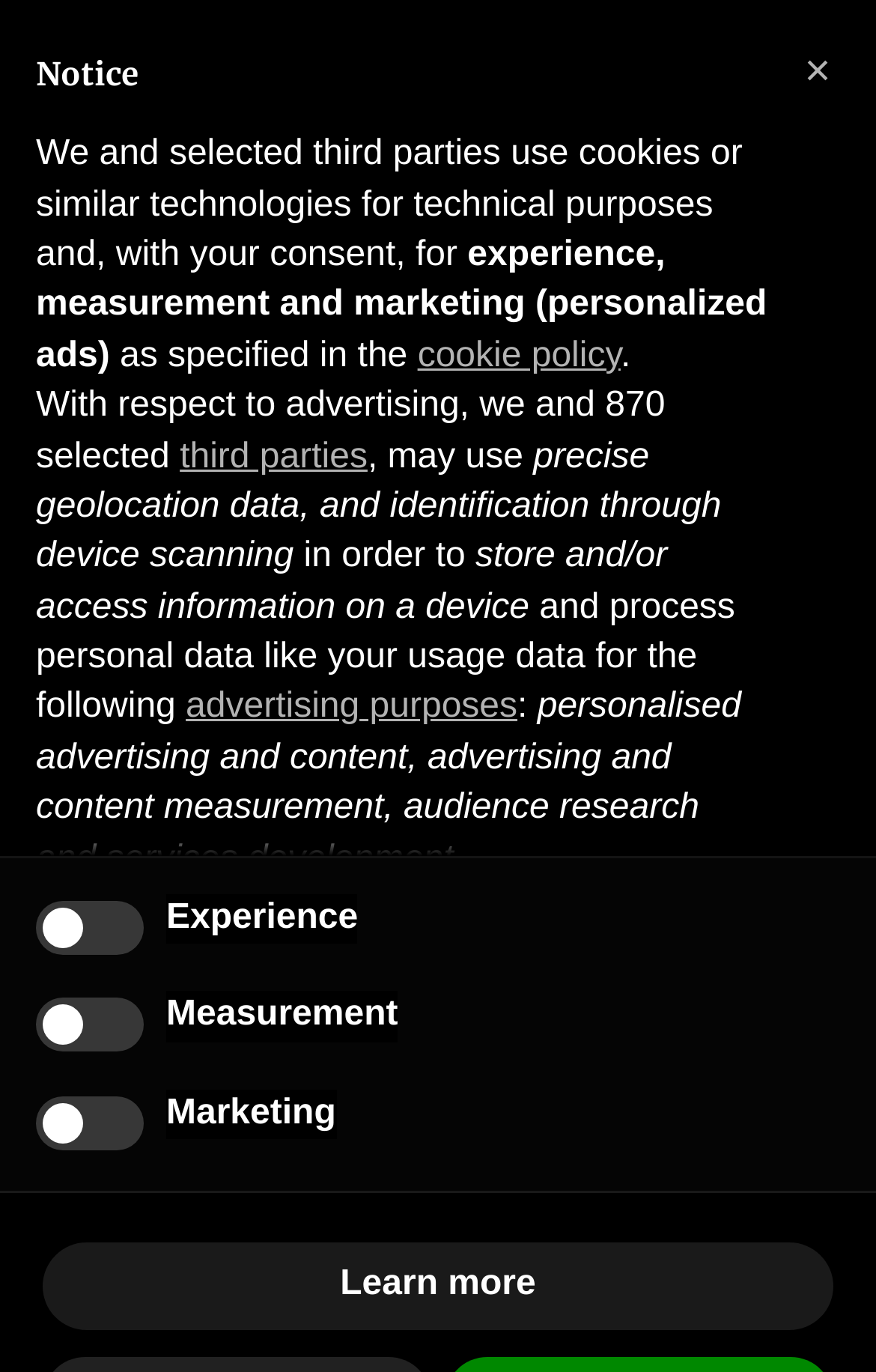What is the name of the lake mentioned on the webpage?
Please use the visual content to give a single word or phrase answer.

Lake Maggiore